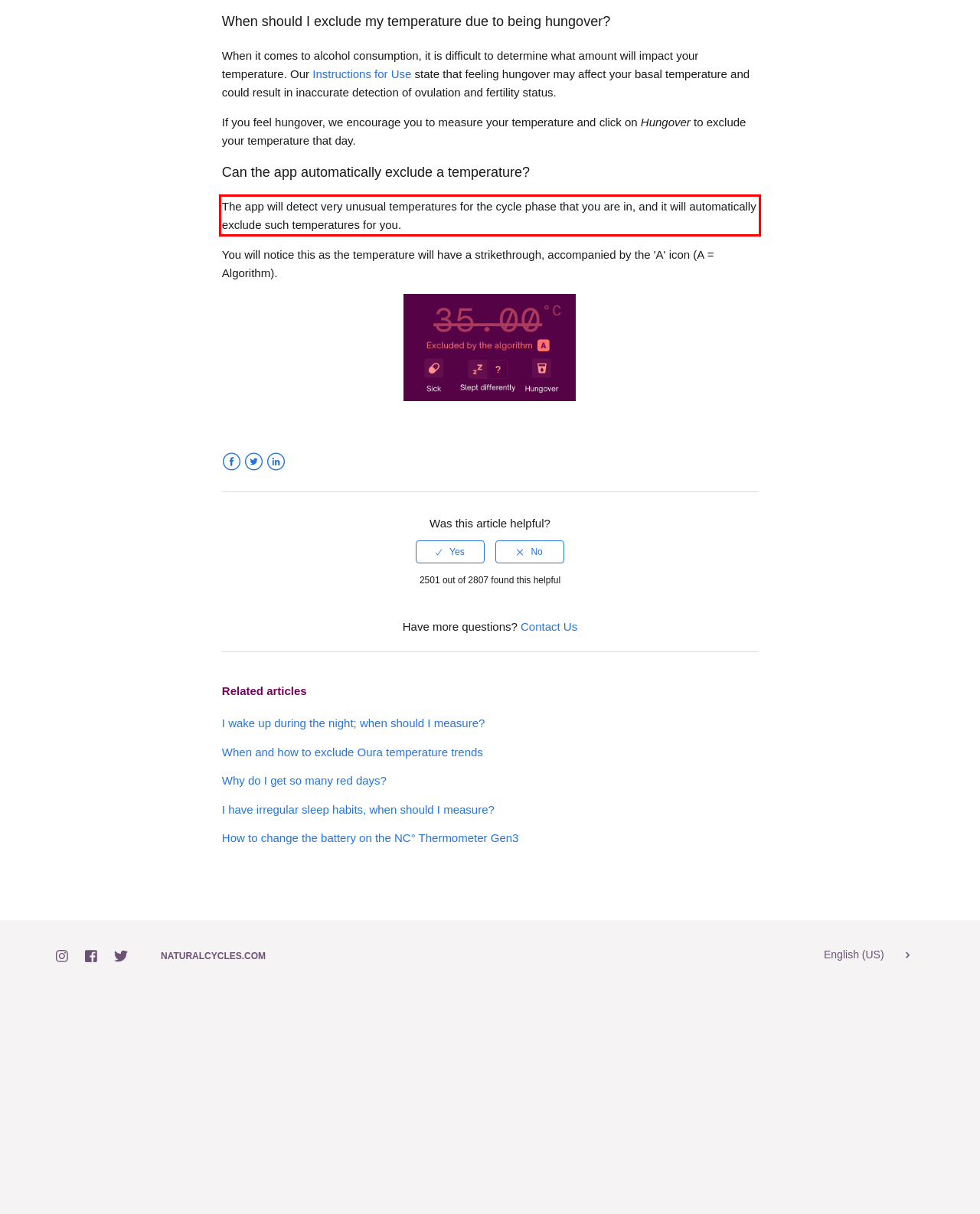Please take the screenshot of the webpage, find the red bounding box, and generate the text content that is within this red bounding box.

The app will detect very unusual temperatures for the cycle phase that you are in, and it will automatically exclude such temperatures for you.